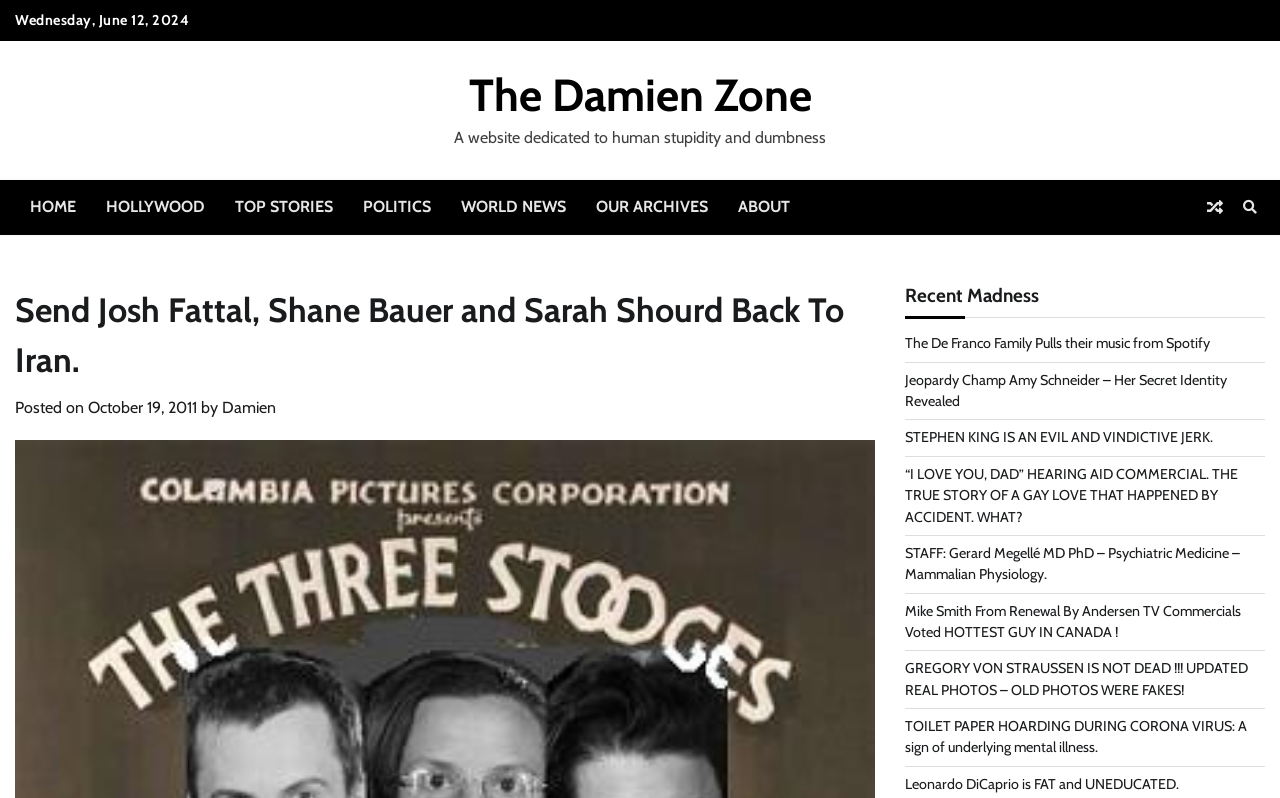What is the category of the link 'HOLLYWOOD'?
Offer a detailed and full explanation in response to the question.

I found the category of the link 'HOLLYWOOD' by looking at its position among other links such as 'HOME', 'TOP STORIES', 'POLITICS', etc. which suggests that it is a navigation link.